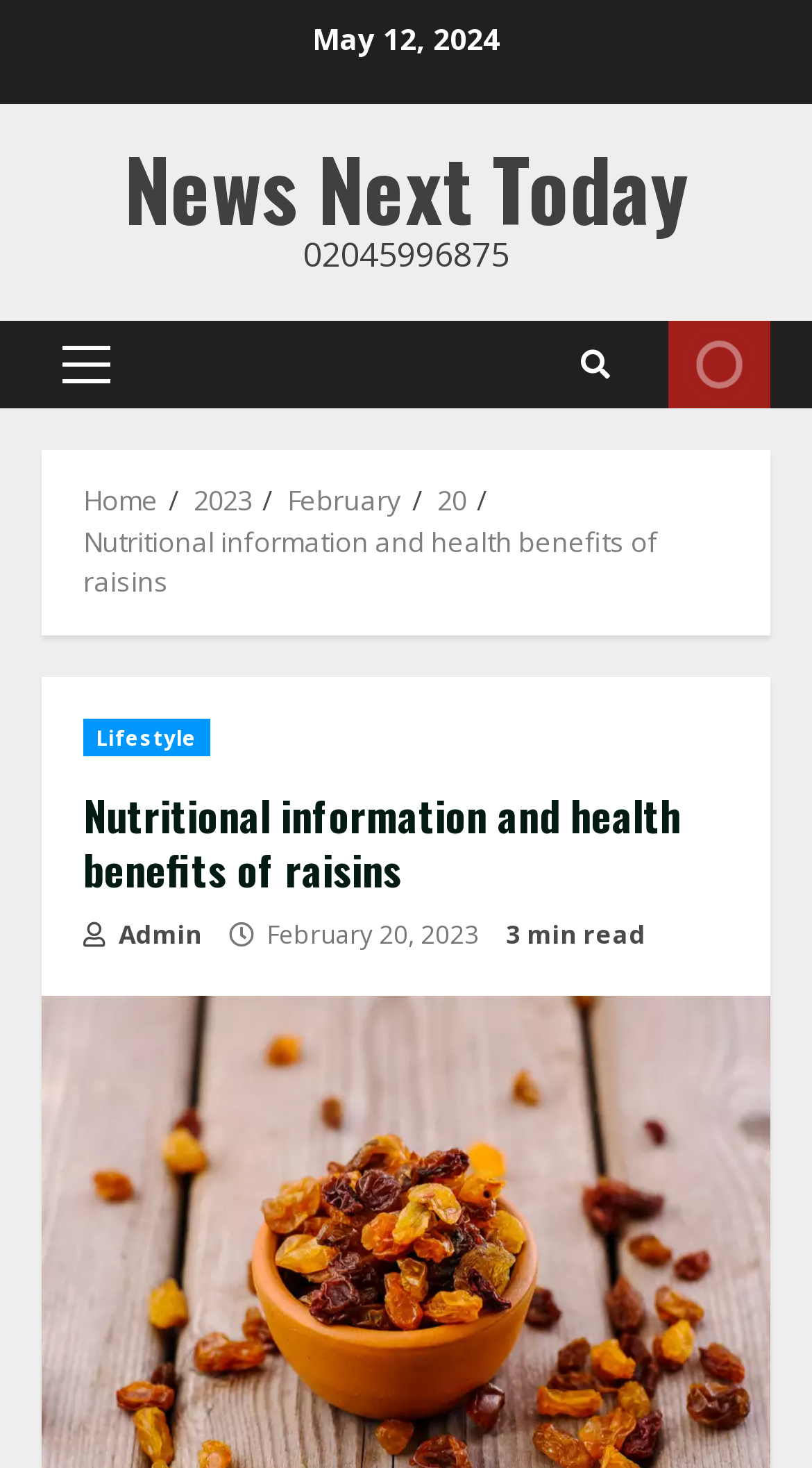Identify the bounding box coordinates of the region I need to click to complete this instruction: "read lifestyle articles".

[0.103, 0.489, 0.259, 0.514]